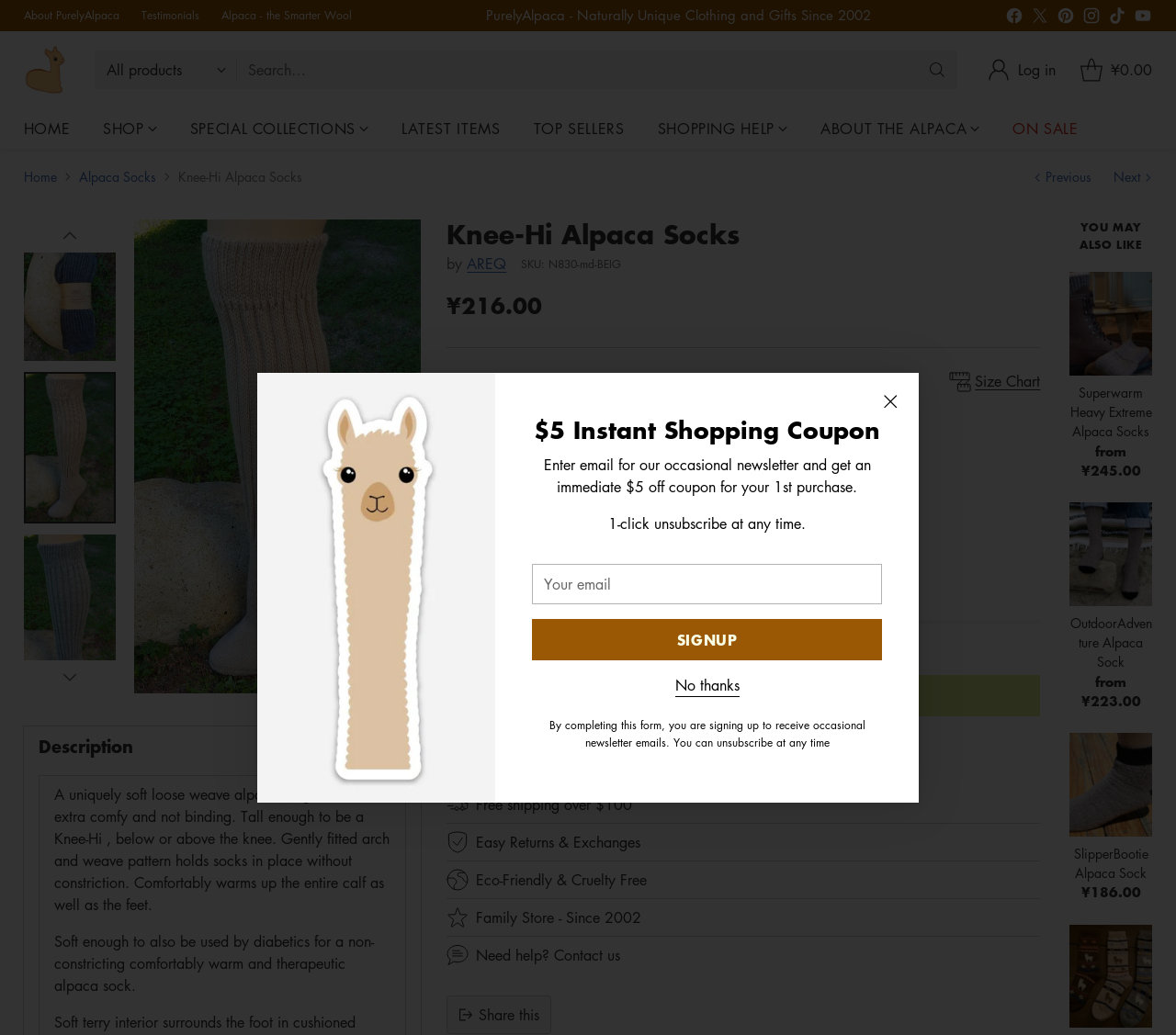Mark the bounding box of the element that matches the following description: "Add to wishlist".

None